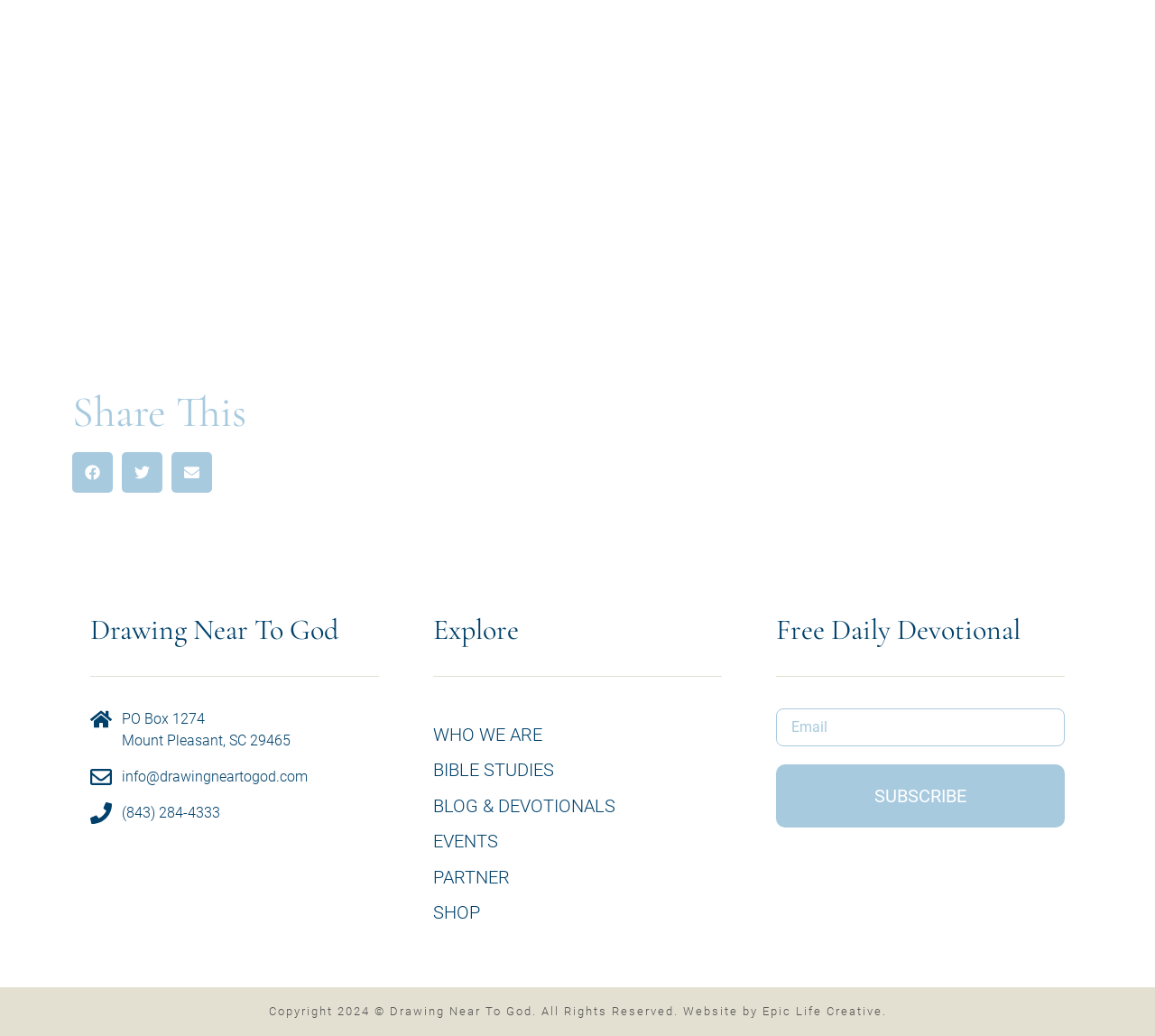Please specify the coordinates of the bounding box for the element that should be clicked to carry out this instruction: "Share on Pinterest". The coordinates must be four float numbers between 0 and 1, formatted as [left, top, right, bottom].

None